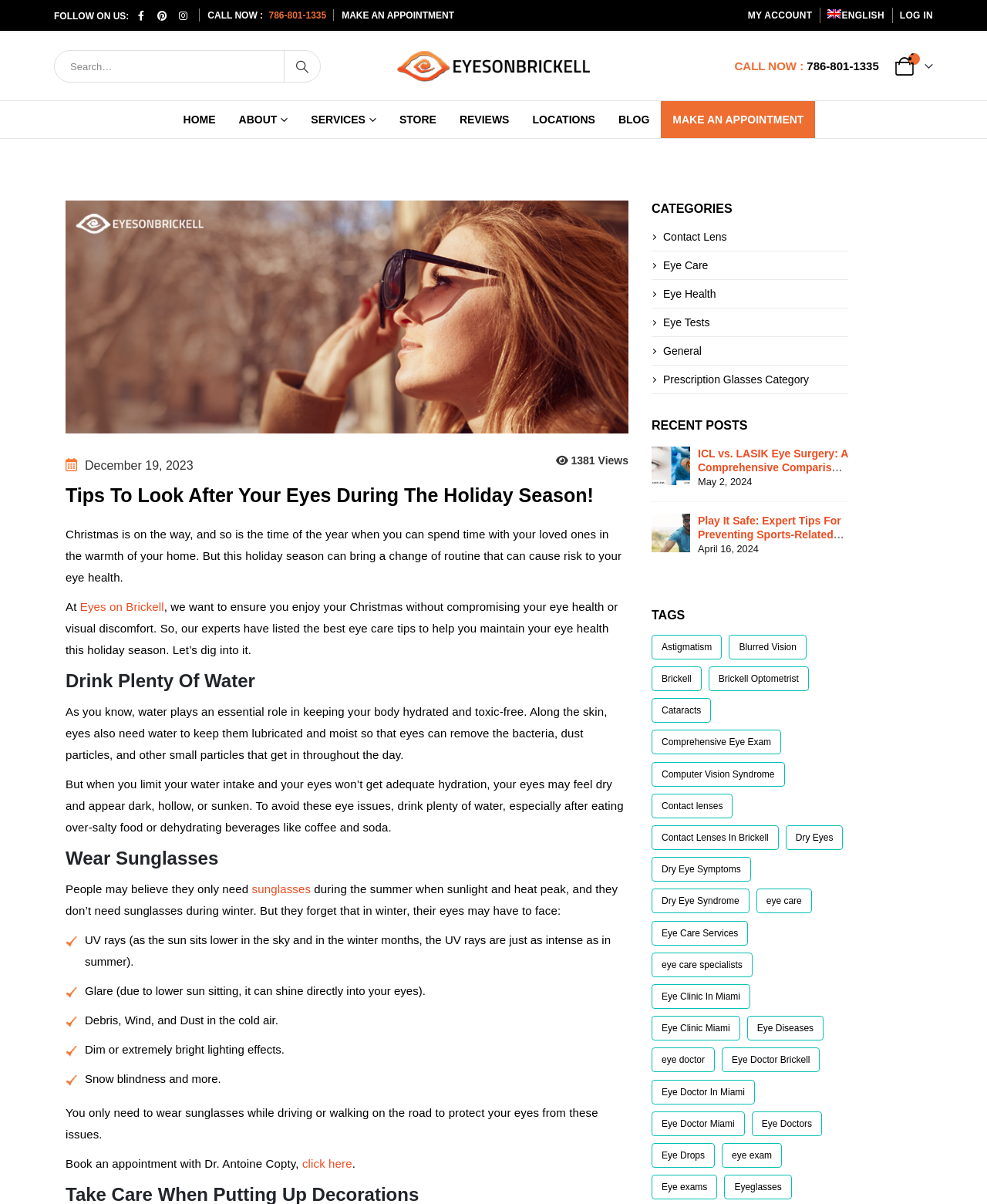Please identify the bounding box coordinates of the element's region that should be clicked to execute the following instruction: "Call the office". The bounding box coordinates must be four float numbers between 0 and 1, i.e., [left, top, right, bottom].

[0.272, 0.005, 0.331, 0.02]